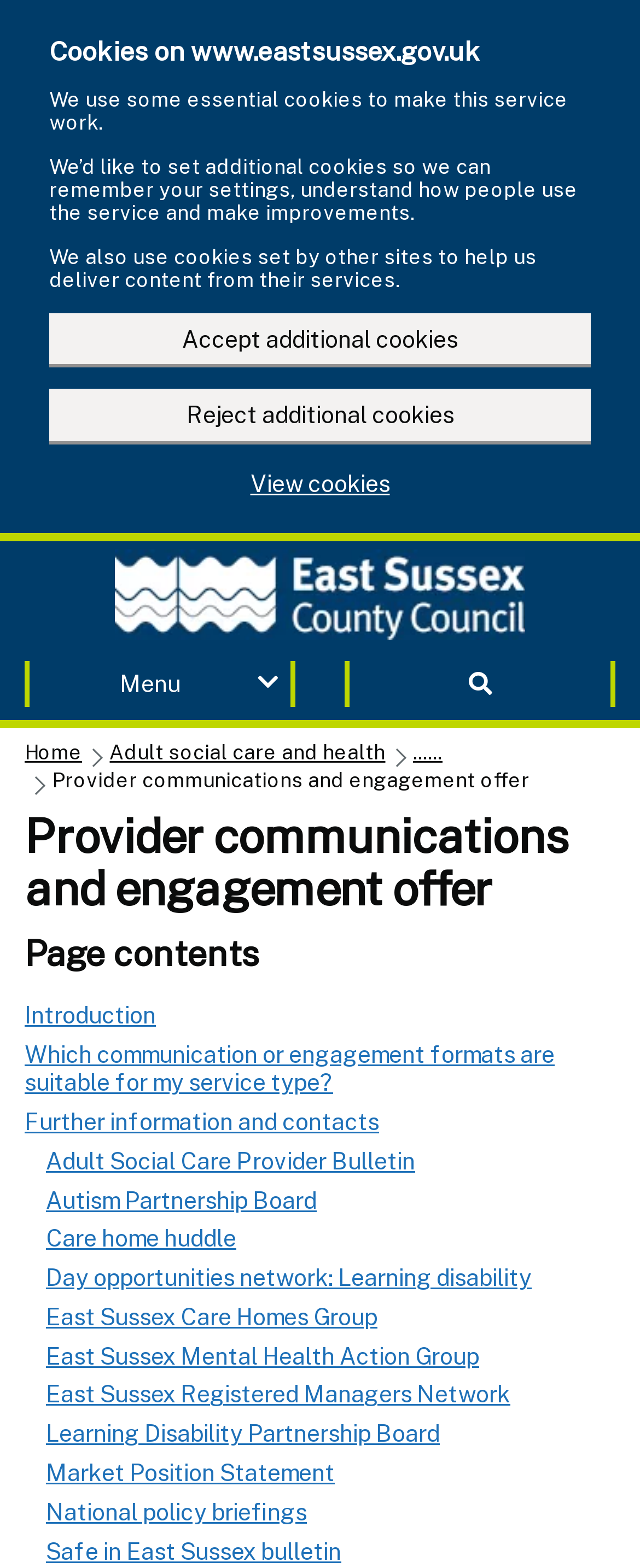Using the element description: "aria-label="choose category"", determine the bounding box coordinates for the specified UI element. The coordinates should be four float numbers between 0 and 1, [left, top, right, bottom].

None